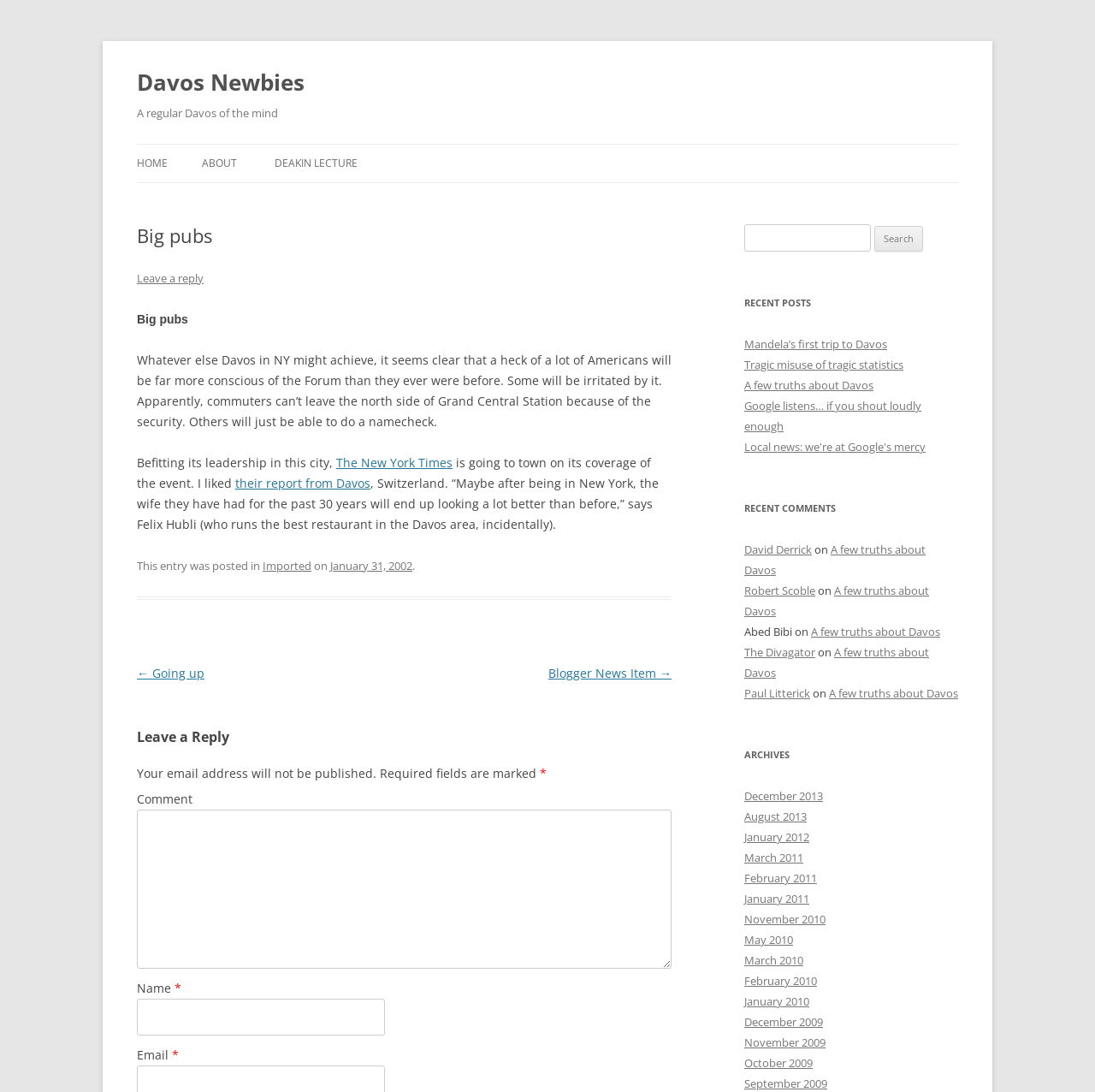Determine the bounding box coordinates for the HTML element mentioned in the following description: "parent_node: Comment name="comment"". The coordinates should be a list of four floats ranging from 0 to 1, represented as [left, top, right, bottom].

[0.125, 0.741, 0.613, 0.887]